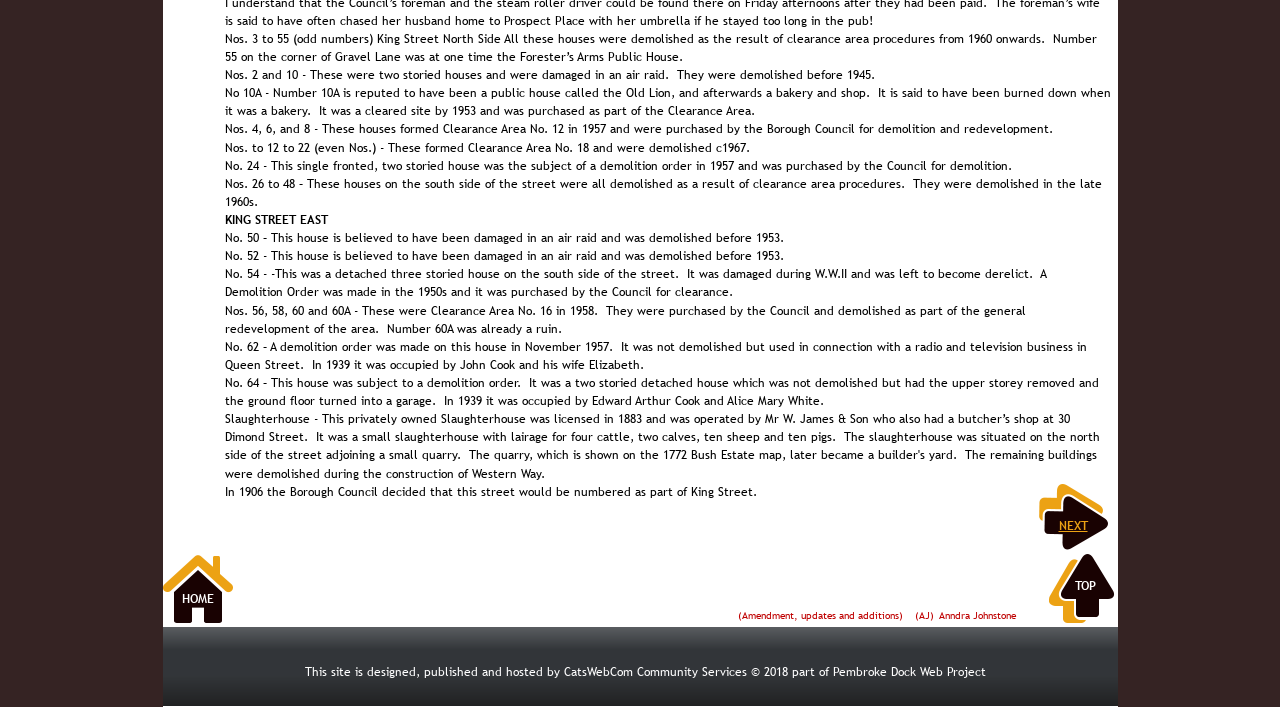Who operated the slaughterhouse?
Respond to the question with a single word or phrase according to the image.

Mr W. James & Son